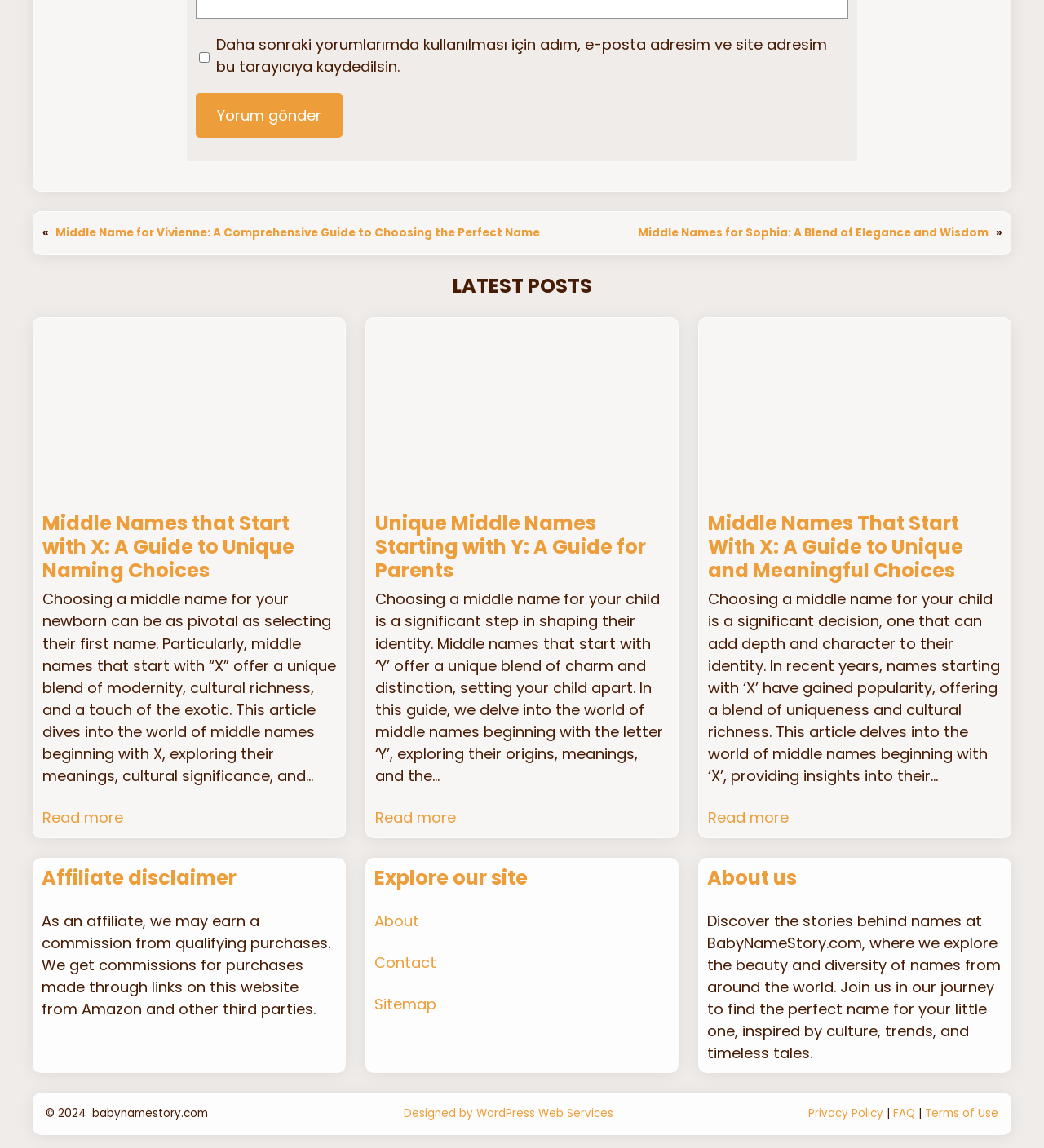What is the purpose of the 'Read more' links?
Carefully examine the image and provide a detailed answer to the question.

The 'Read more' links are located below the summaries of articles on the webpage, and they suggest that users can click on them to read the full articles. This implies that the webpage provides a brief overview of the articles and allows users to access the full content if they are interested.